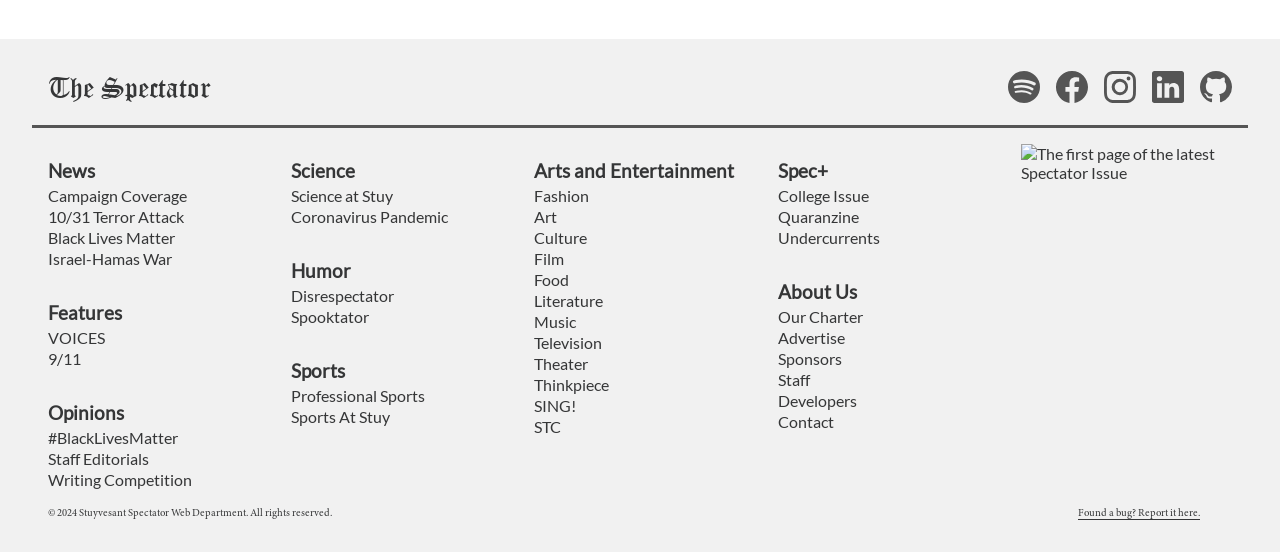Find the bounding box coordinates of the element to click in order to complete this instruction: "Report a bug". The bounding box coordinates must be four float numbers between 0 and 1, denoted as [left, top, right, bottom].

[0.842, 0.92, 0.938, 0.94]